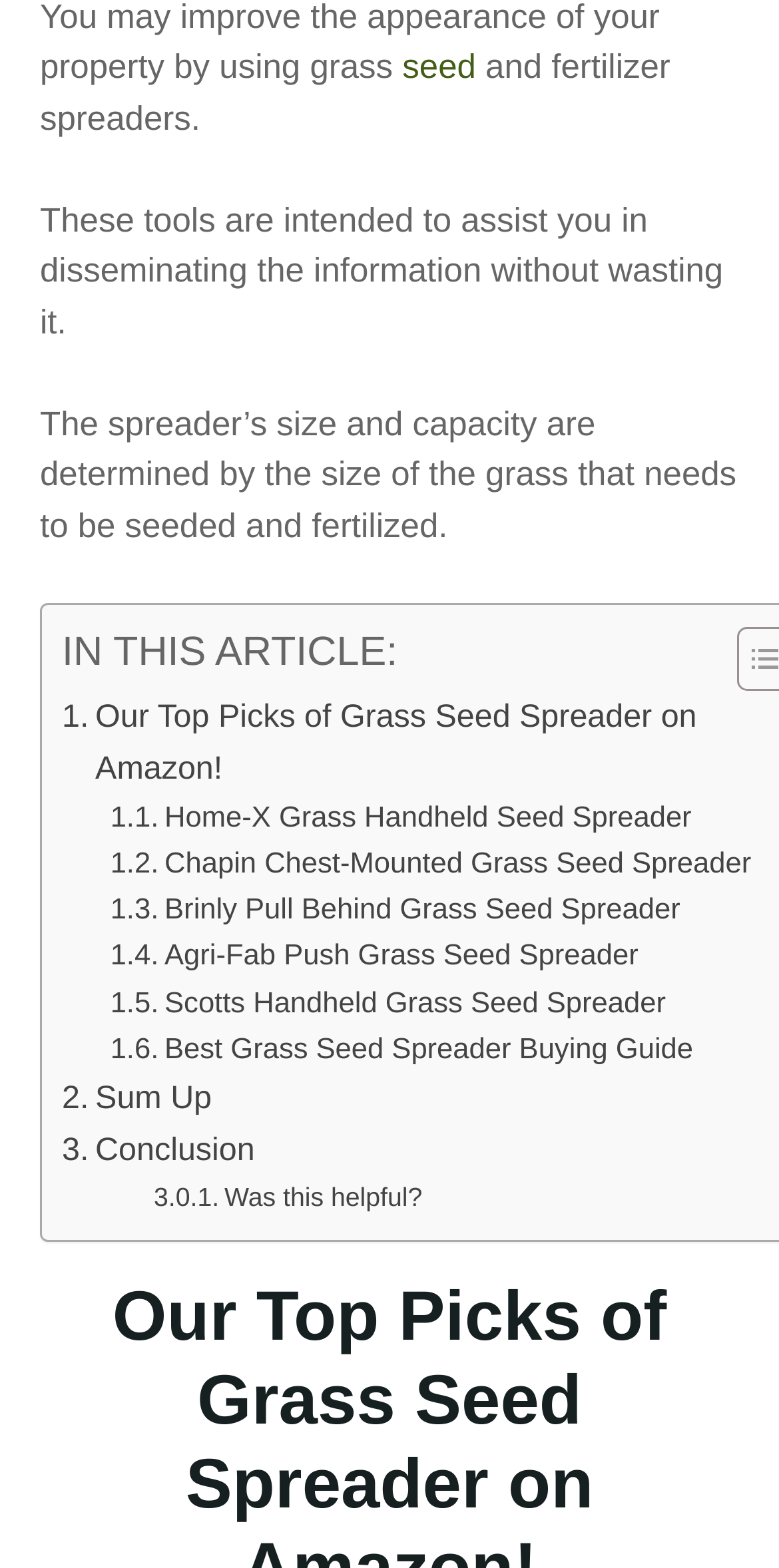What is the factor that determines the size and capacity of the spreader?
Answer the question with detailed information derived from the image.

According to the text, 'The spreader’s size and capacity are determined by the size of the grass that needs to be seeded and fertilized.', the size of the grass determines the size and capacity of the spreader.